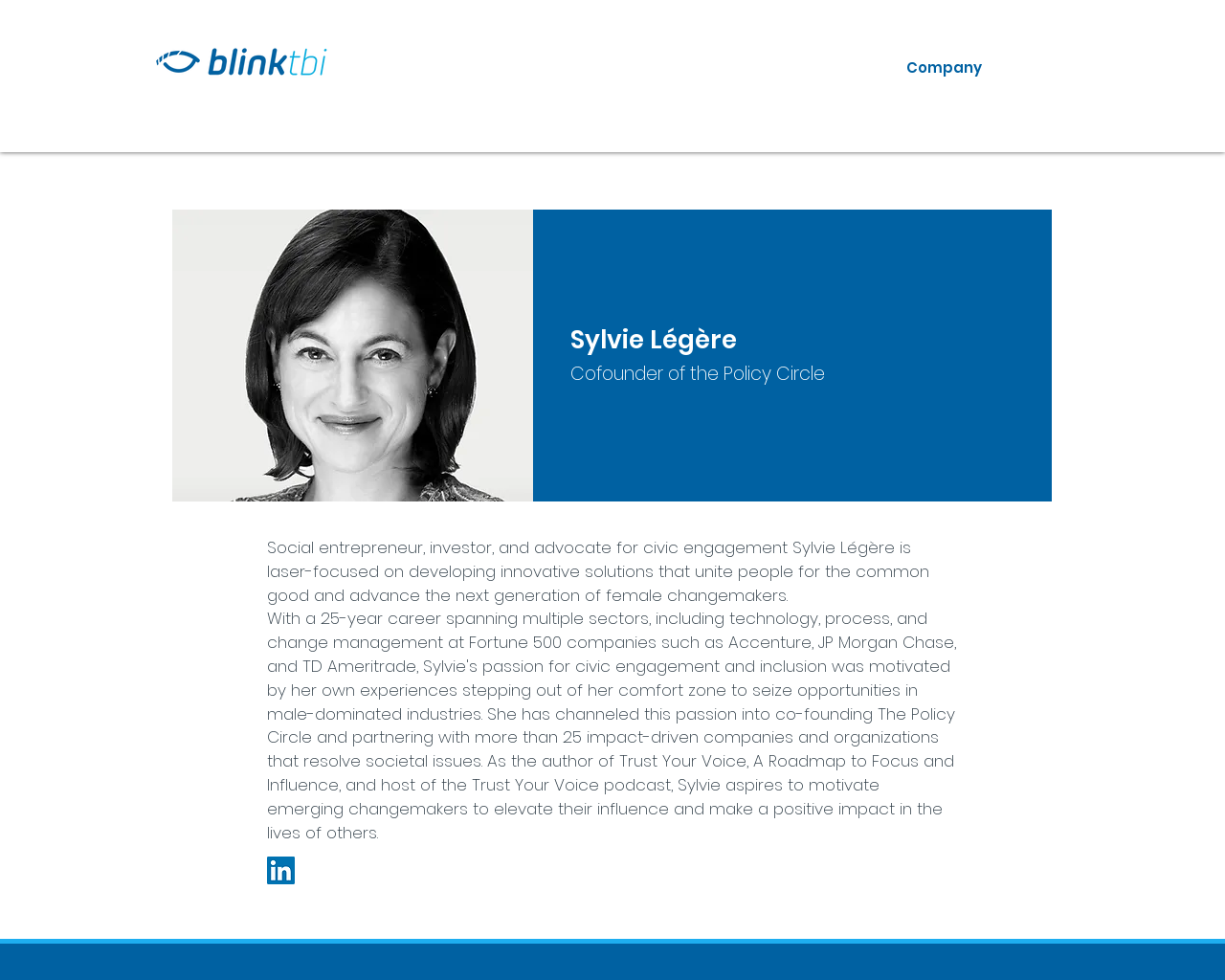Answer this question in one word or a short phrase: What is the main focus of Sylvie Légère's work?

Civic engagement